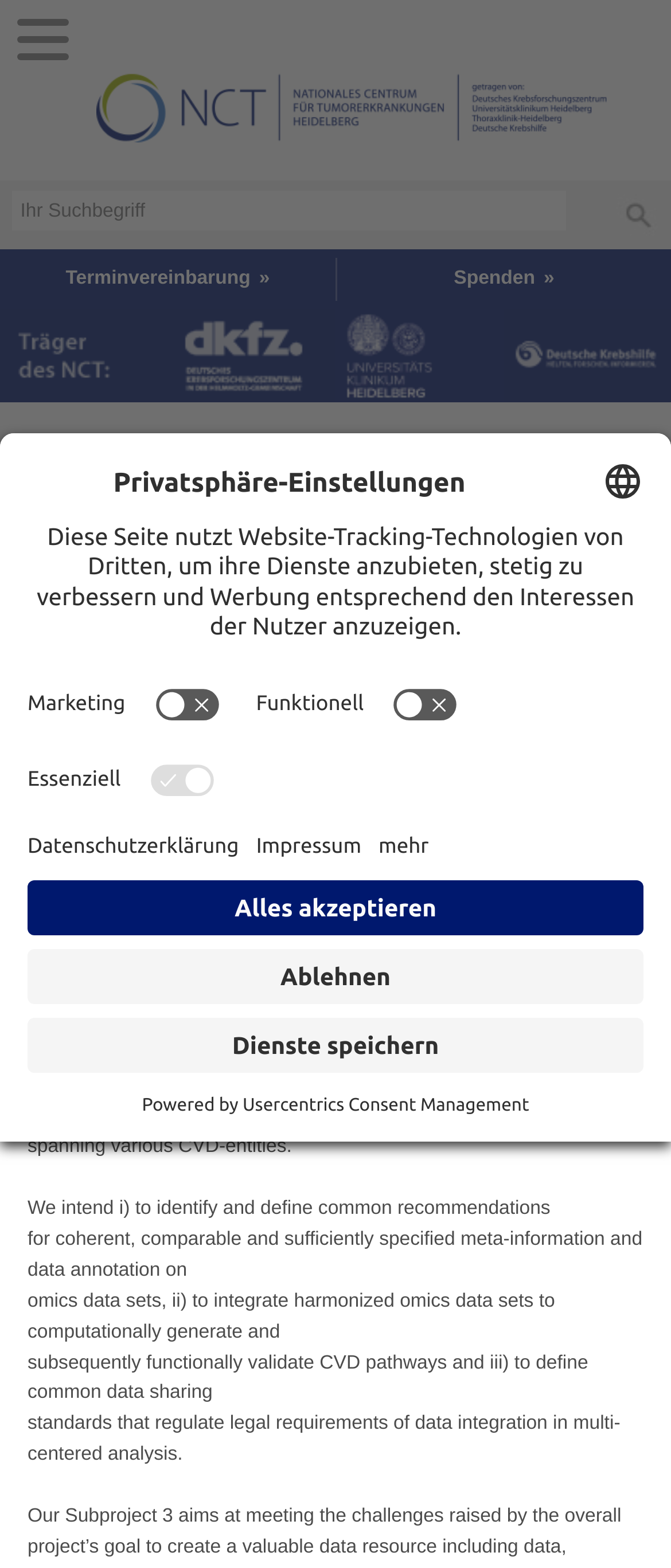Find the bounding box coordinates of the element's region that should be clicked in order to follow the given instruction: "Make a donation". The coordinates should consist of four float numbers between 0 and 1, i.e., [left, top, right, bottom].

[0.5, 0.164, 1.0, 0.191]